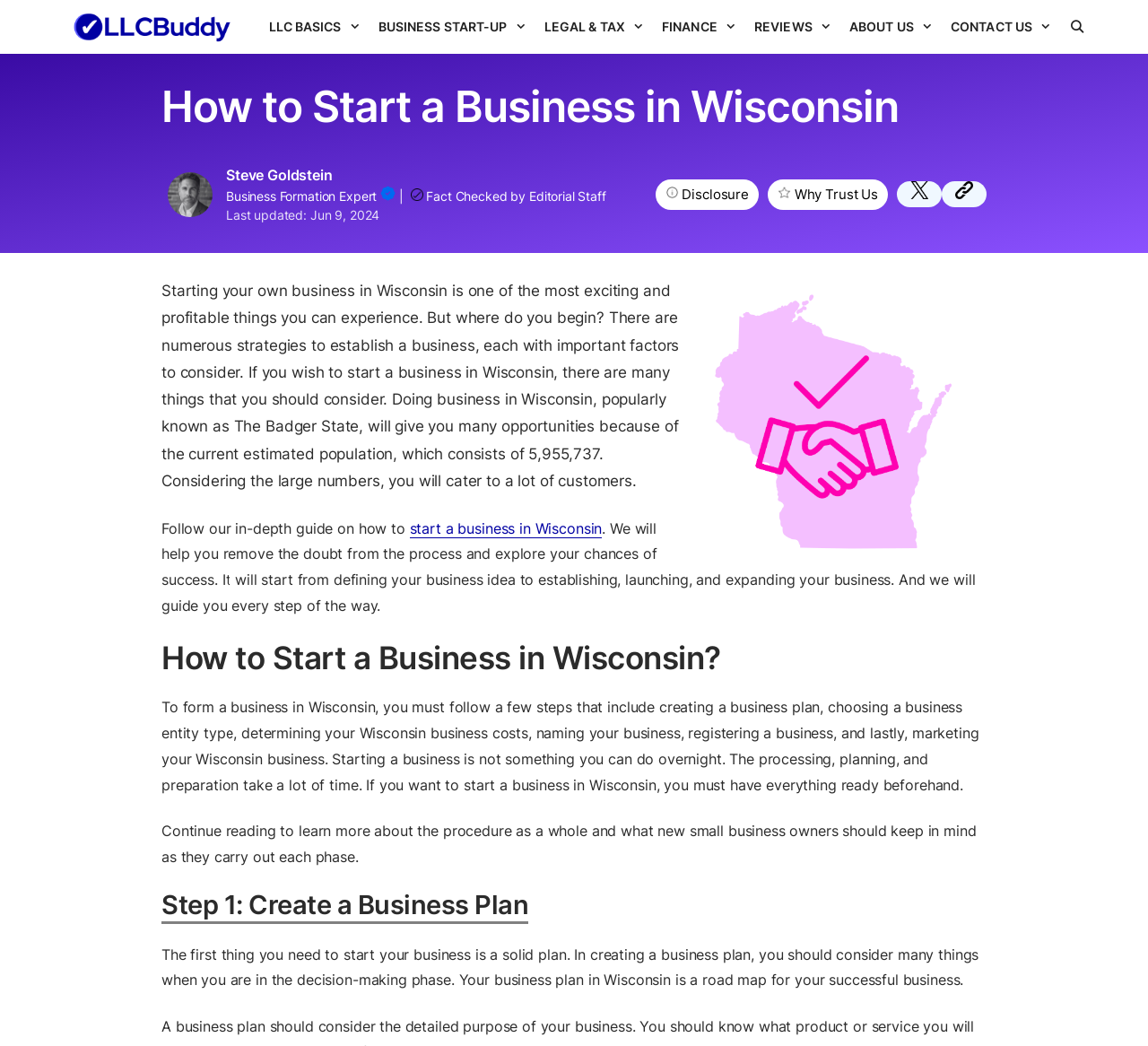Can you find and generate the webpage's heading?

How to Start a Business in Wisconsin